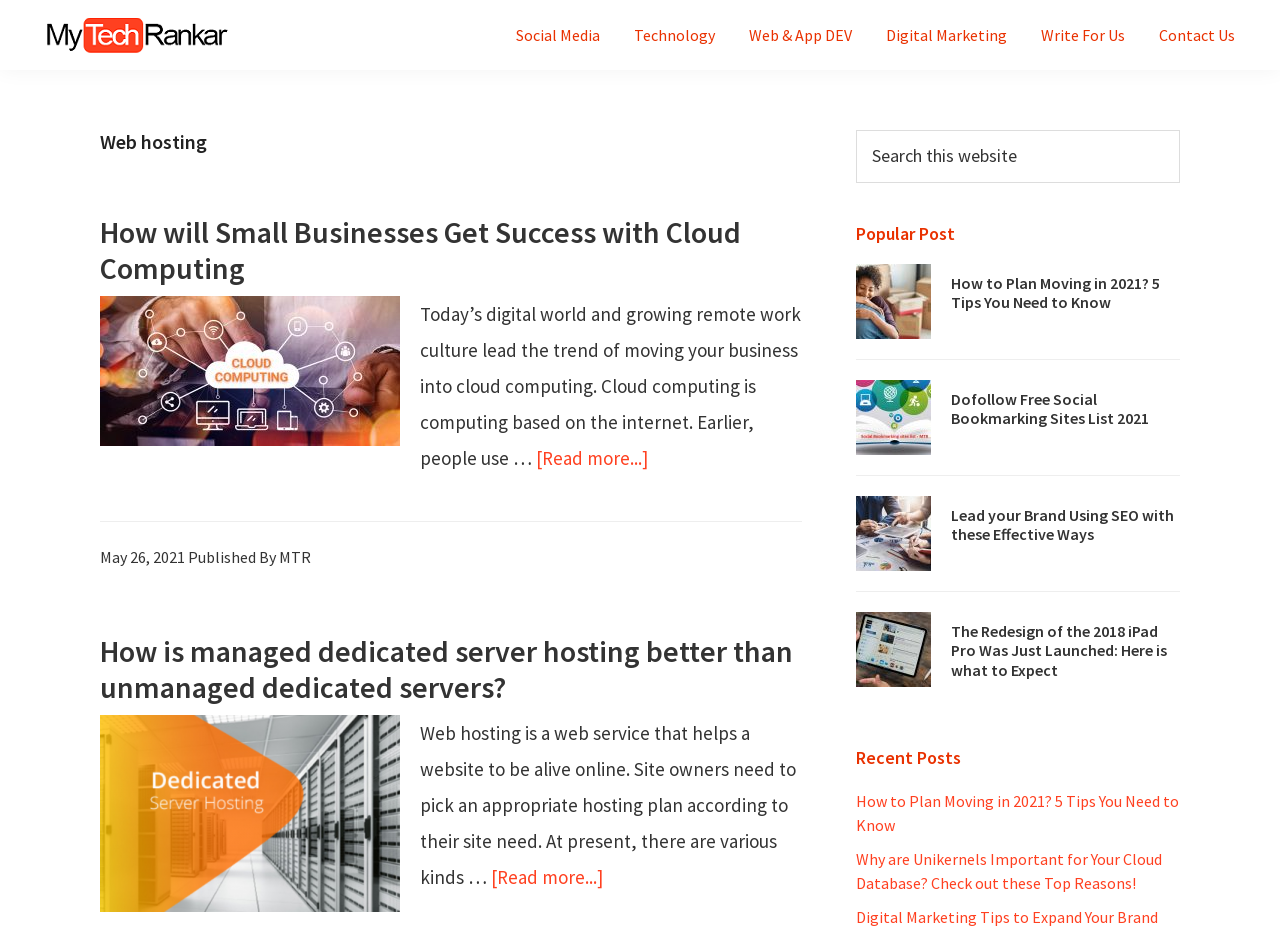Articulate a complete and detailed caption of the webpage elements.

The webpage is about web hosting and technology, with the title "Web hosting – My Tech Ranker" at the top. There are four links at the top left corner, allowing users to skip to primary navigation, main content, primary sidebar, or footer.

Below the title, there is a navigation menu with six links: Social Media, Technology, Web & App DEV, Digital Marketing, Write For Us, and Contact Us. 

The main content area is divided into two sections. The left section contains two articles. The first article has a heading "How will Small Businesses Get Success with Cloud Computing" and a brief summary of the article. There is a "Read more" link at the bottom of the summary. The second article has a heading "How is managed dedicated server hosting better than unmanaged dedicated servers?" and a similar layout.

The right section is the primary sidebar, which contains a search bar at the top with a label "Search this website" and a search button. Below the search bar, there are four articles under the heading "Popular Post". Each article has a heading and a brief summary, with a link to read more. 

At the bottom of the page, there is a footer section with a published date and author information. There are also four links to recent posts, with headings and brief summaries.